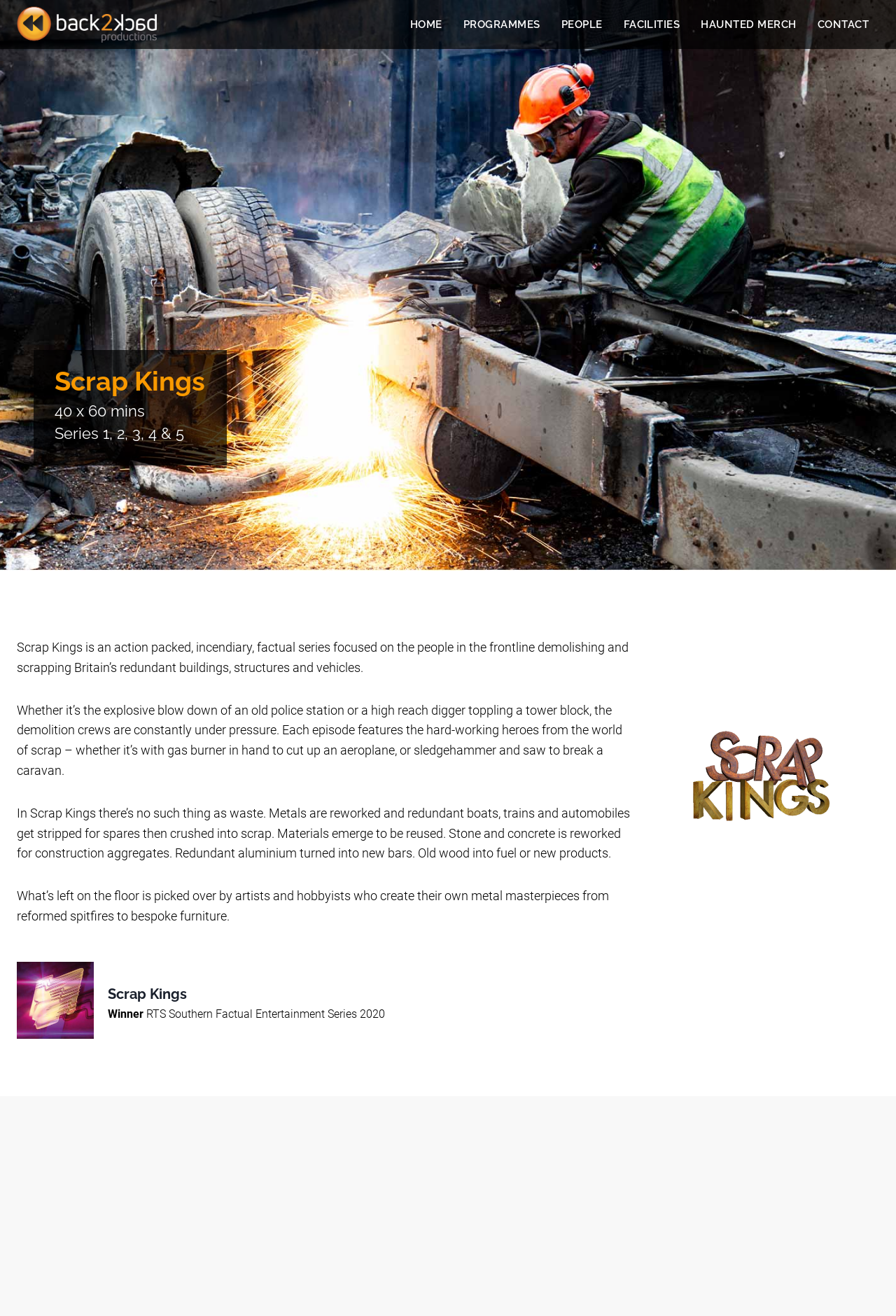What is the name of the TV series?
Look at the image and answer with only one word or phrase.

Scrap Kings